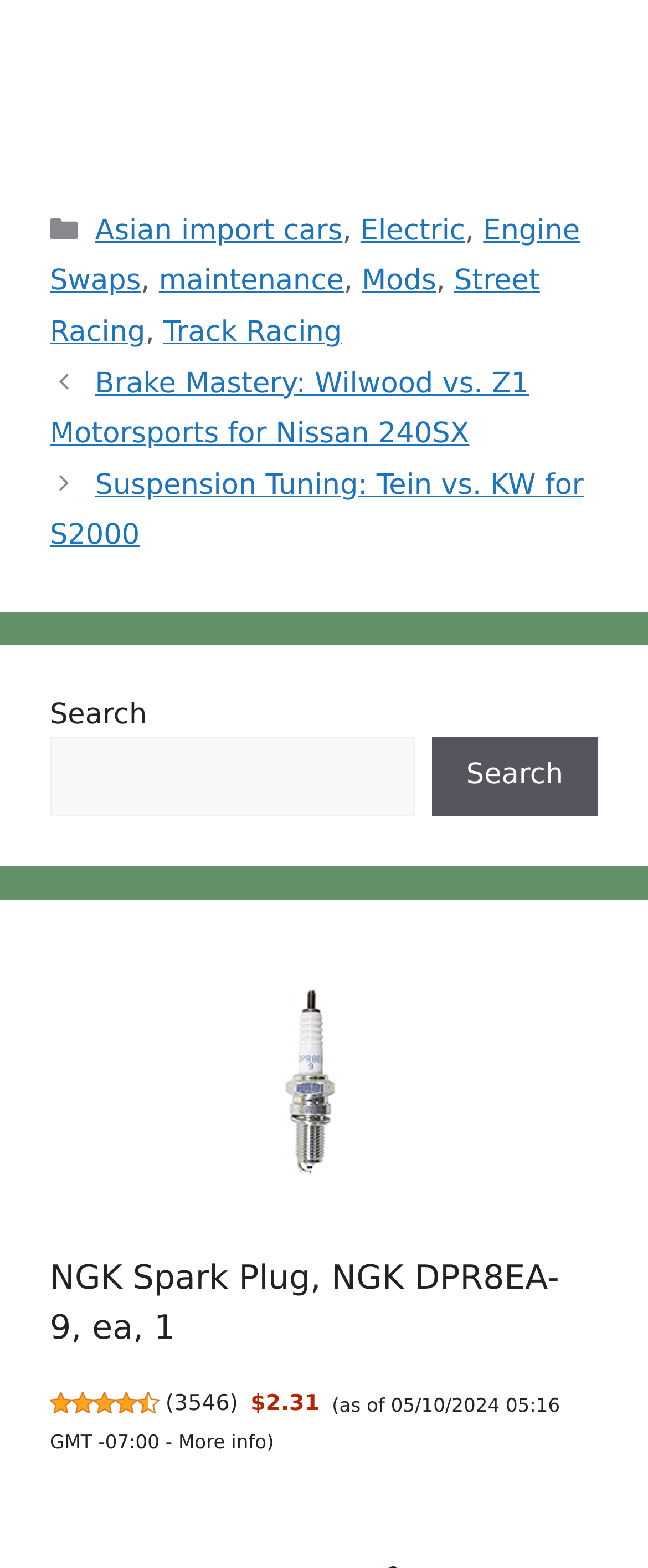What is the rating of the NGK Spark Plug?
Could you answer the question with a detailed and thorough explanation?

I found the rating of the NGK Spark Plug by looking at the image of '4.5 out of 5 stars' which is located above the price and review count.